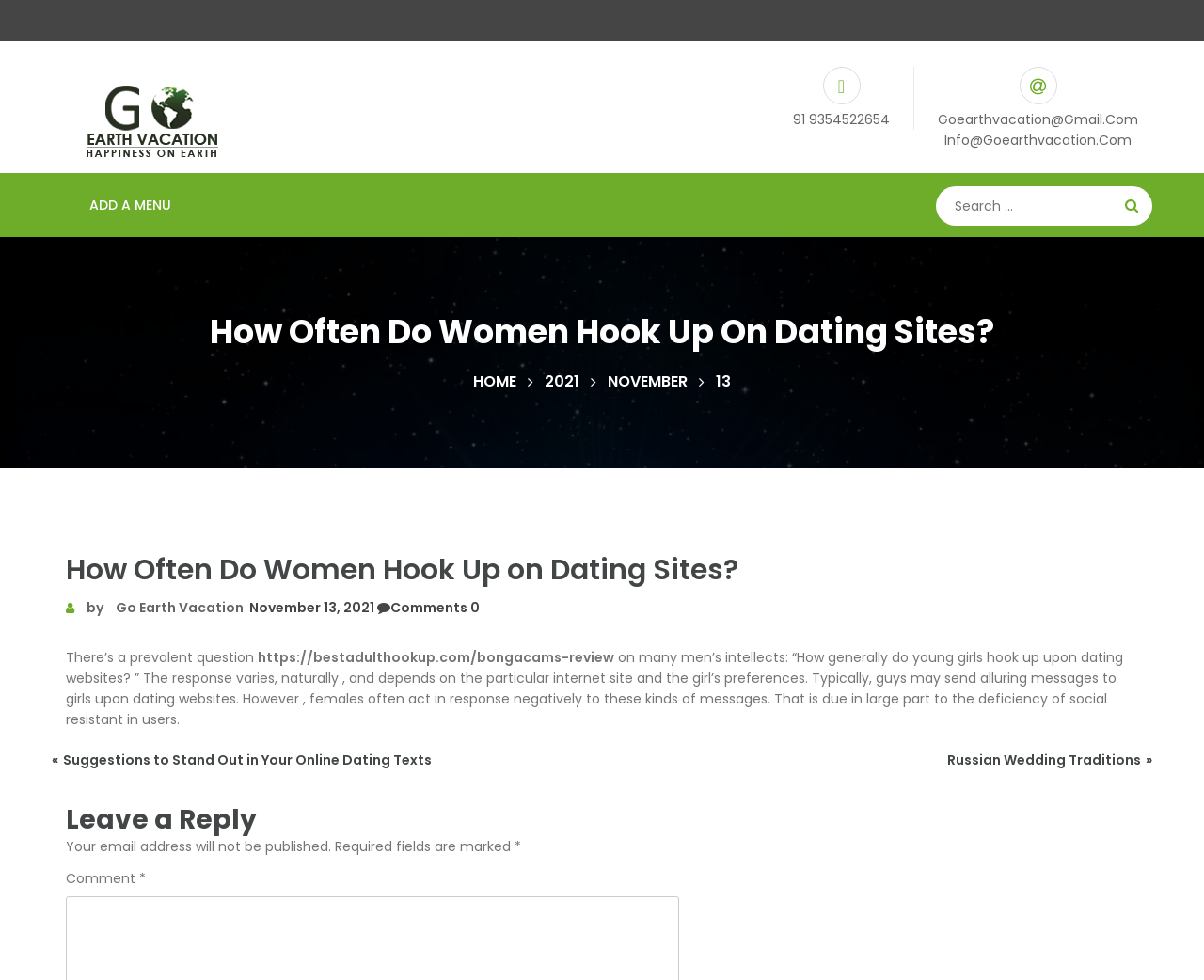What is the topic of the article?
Use the information from the screenshot to give a comprehensive response to the question.

The heading 'How Often Do Women Hook Up on Dating Sites?' and the subsequent text suggest that the article is discussing the topic of women hooking up on dating sites.